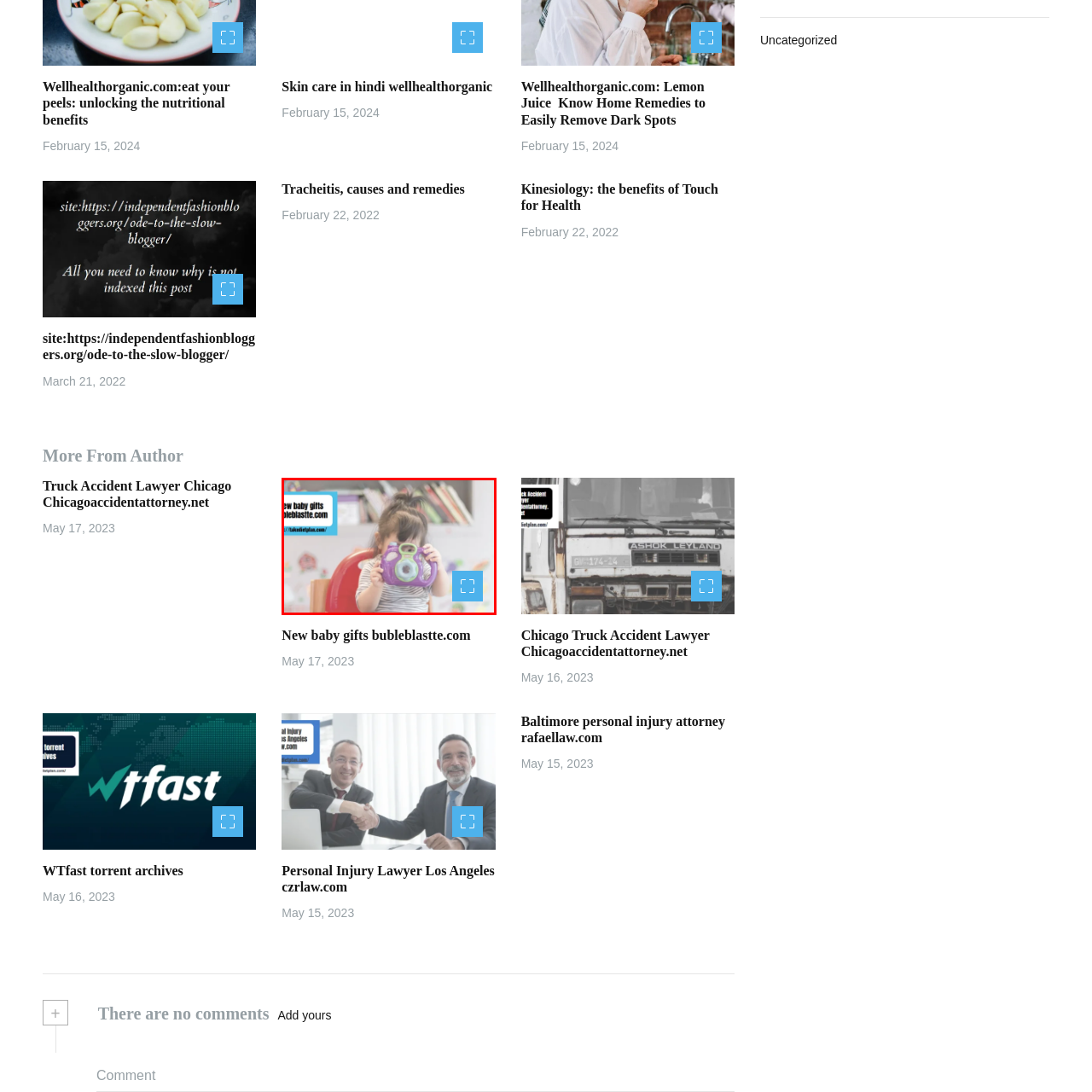Describe in detail the contents of the image highlighted within the red box.

In this charming image, a young child is engaged in play, holding a colorful toy camera up to their face as if taking a picture. With an adorable expression, the child embodies the curiosity and creativity of early childhood. The soft, blurred background features hints of a playful environment, likely filled with books and toys, enhancing the lively atmosphere. A banner at the top left corner promotes "New baby gifts" from bubleblastte.com, indicating a focus on products suitable for infants and toddlers. The image captures a delightful moment emblematic of childhood wonder, making it perfect for highlighting creative gift ideas for new parents.